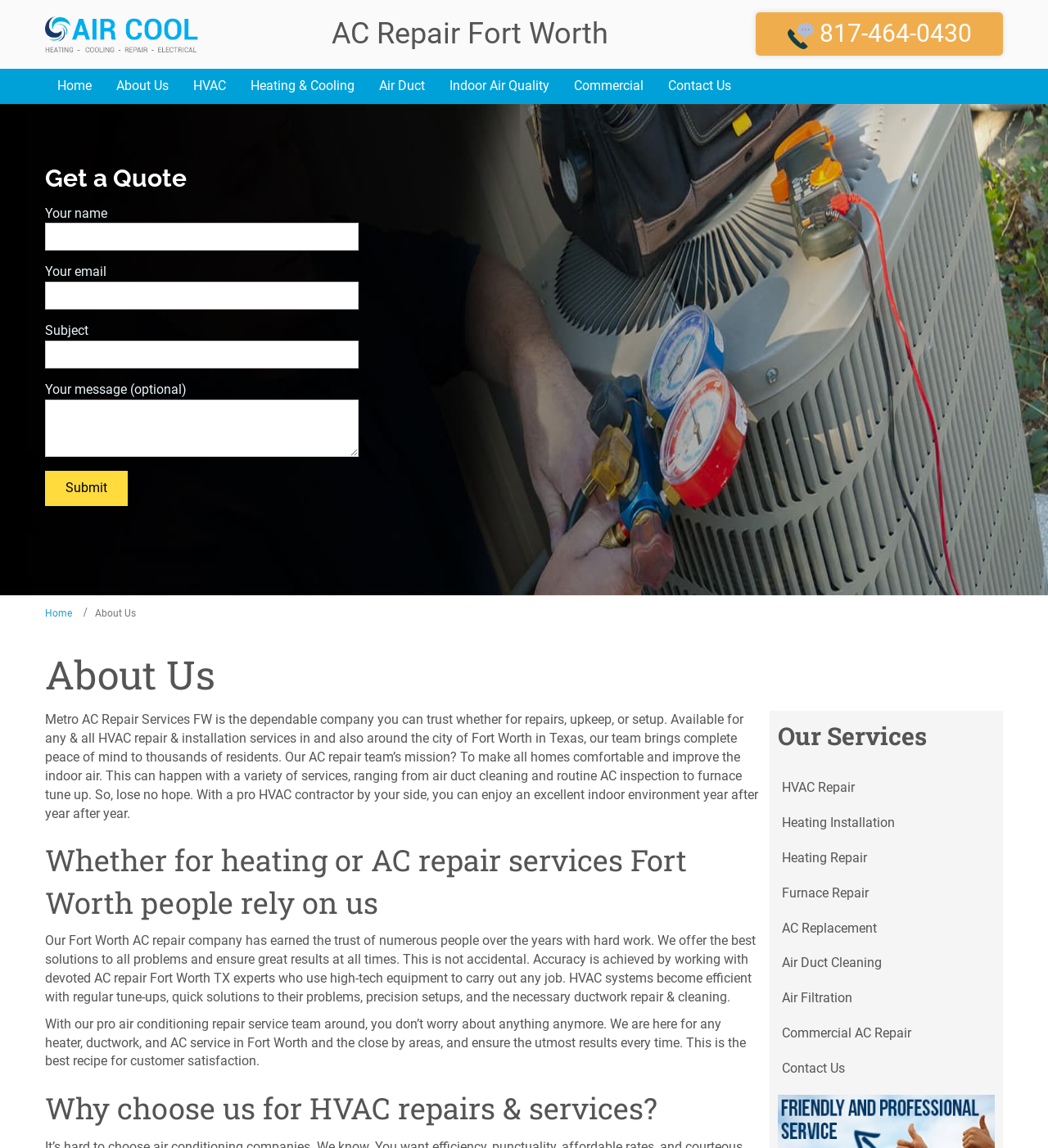Locate the bounding box coordinates of the element I should click to achieve the following instruction: "Click the 'Get a Quote' button".

[0.043, 0.142, 0.178, 0.167]